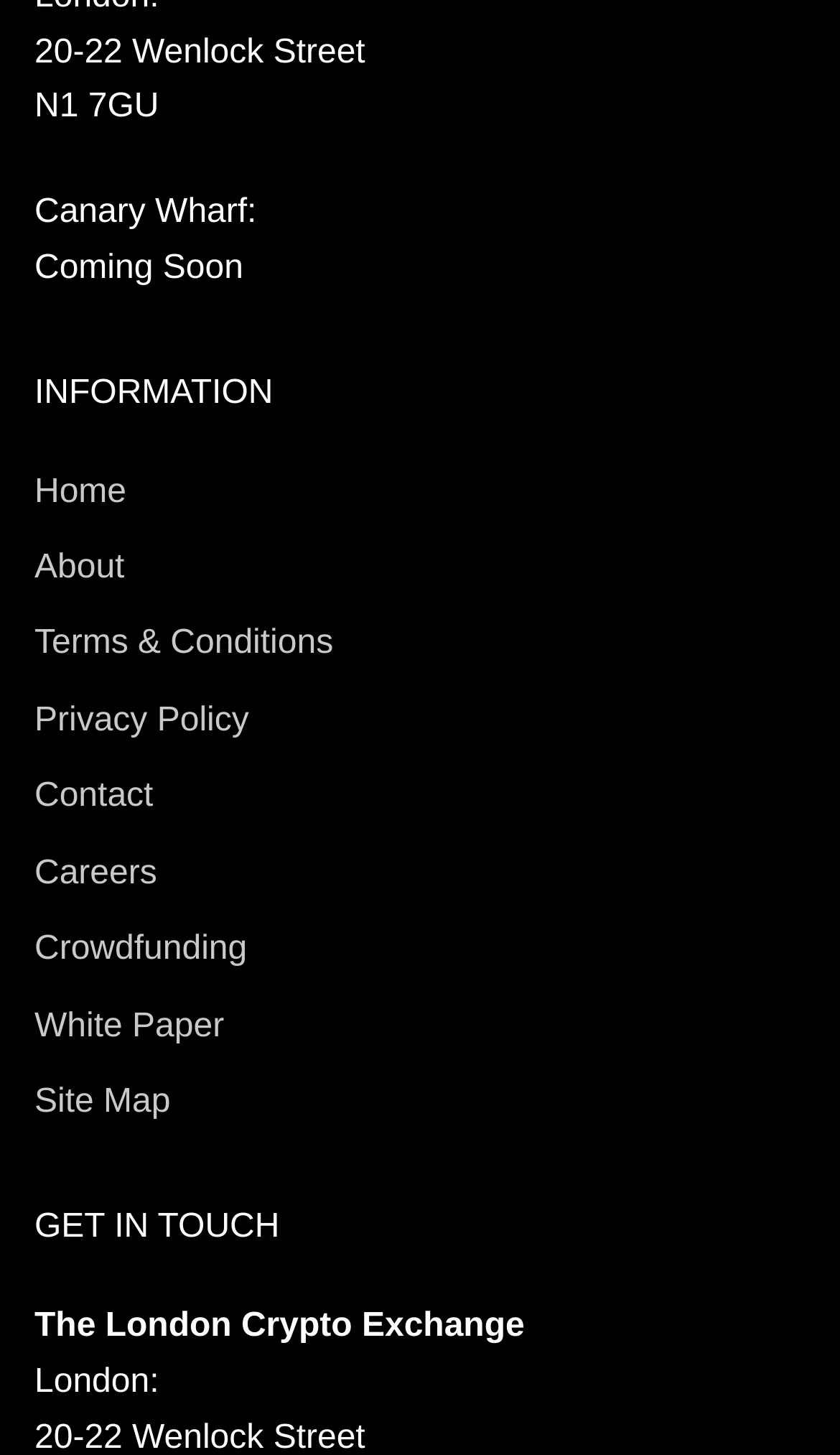Please mark the clickable region by giving the bounding box coordinates needed to complete this instruction: "read terms and conditions".

[0.041, 0.43, 0.397, 0.455]